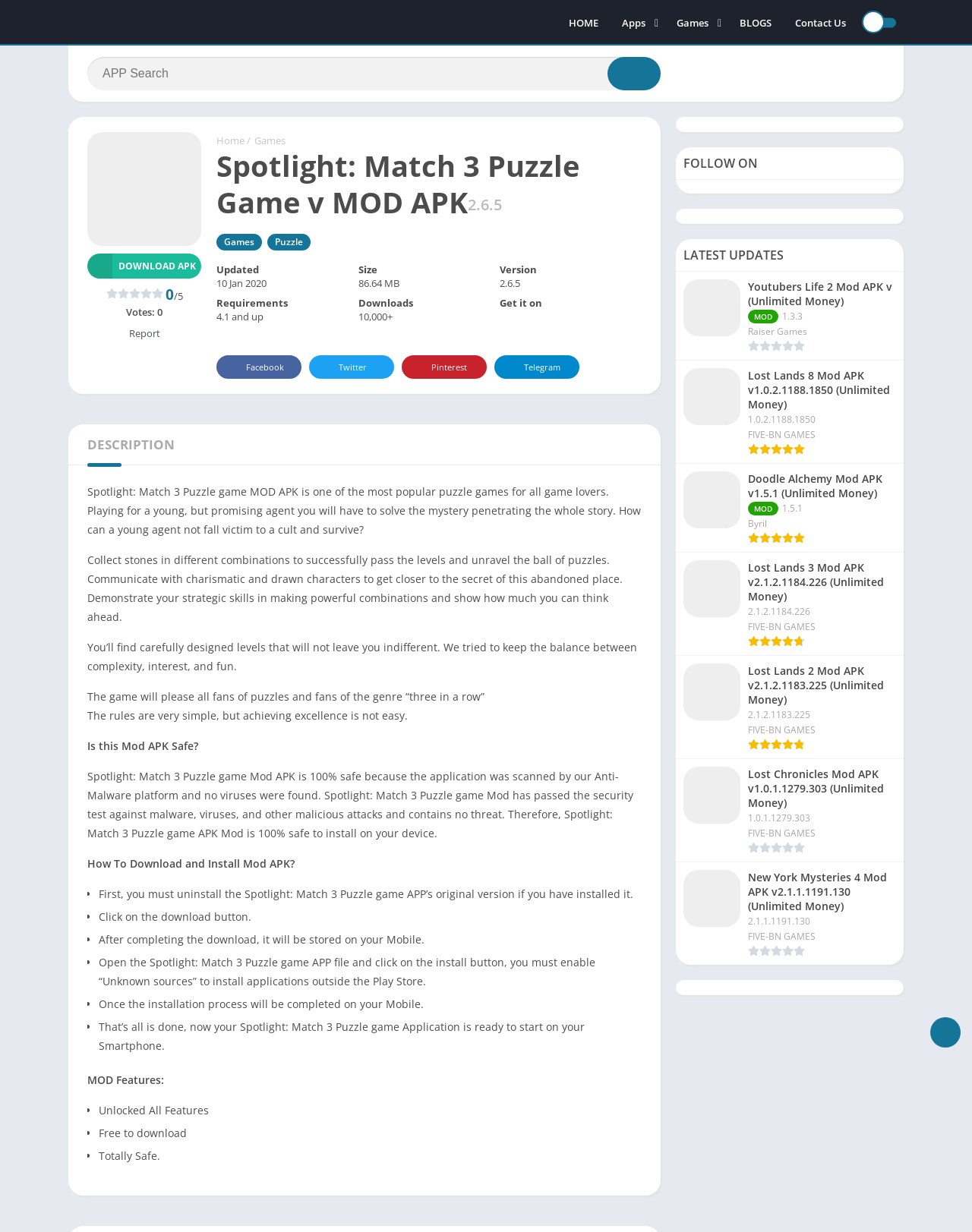Please determine and provide the text content of the webpage's heading.

Spotlight: Match 3 Puzzle Game v MOD APK2.6.5